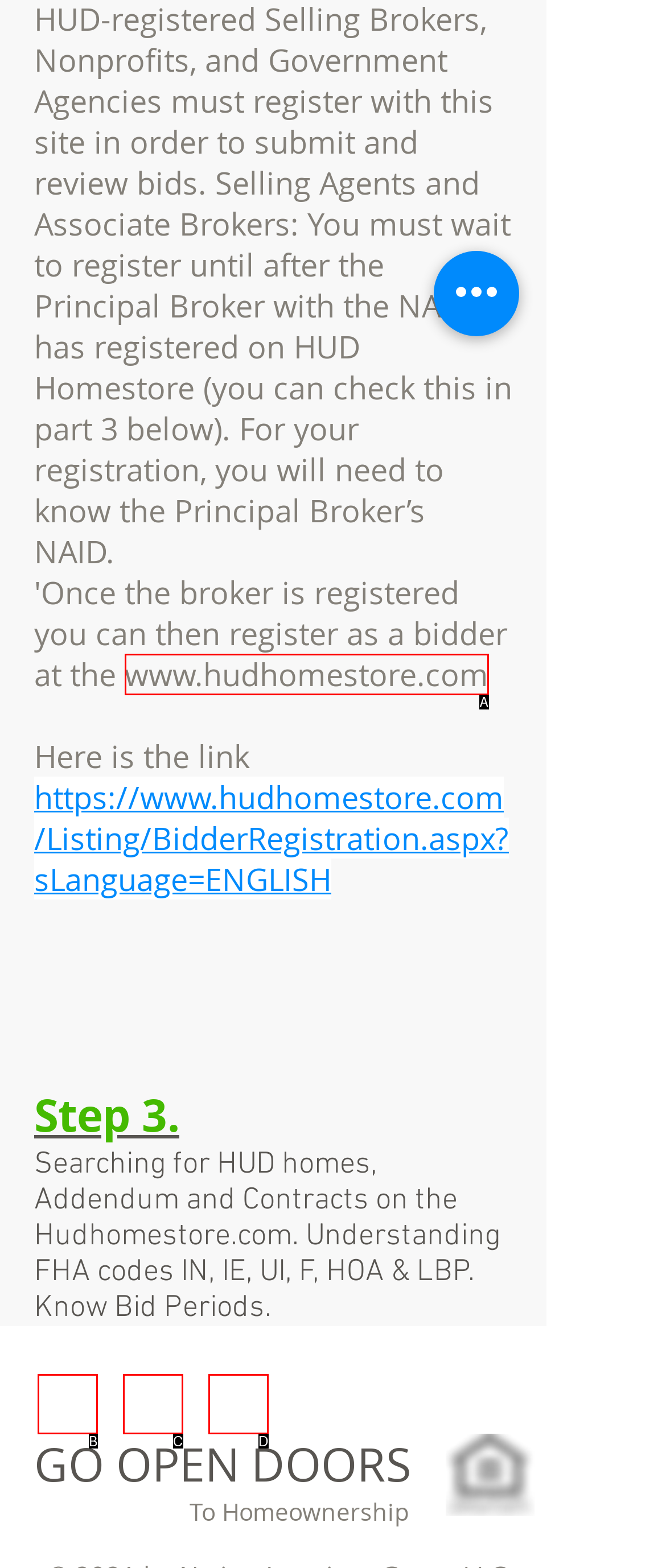Identify the option that corresponds to: www.hudhomestore.com
Respond with the corresponding letter from the choices provided.

A